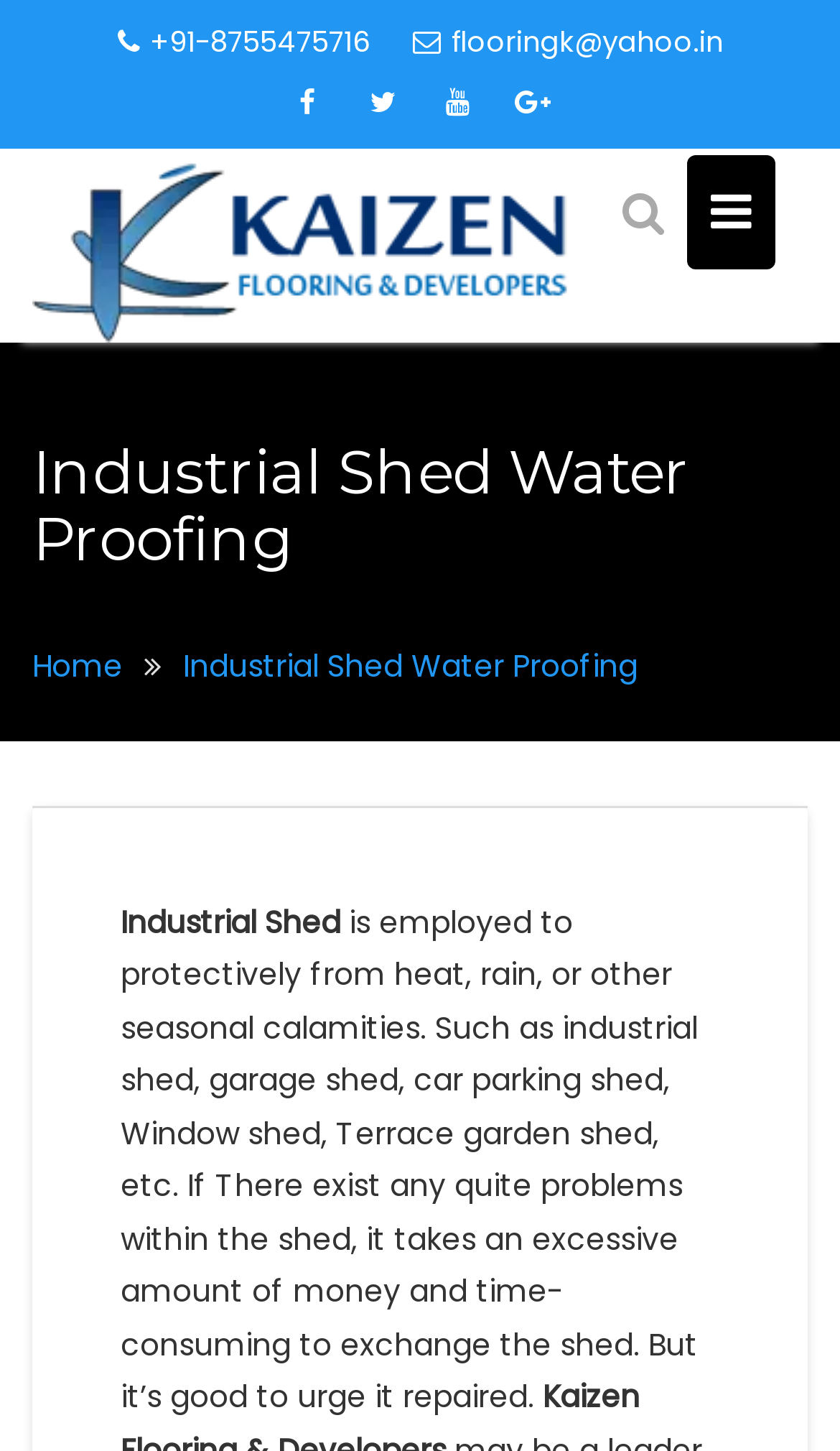What types of sheds can be water proofed?
Please provide a comprehensive answer based on the visual information in the image.

I found the types of sheds that can be water proofed by reading the StaticText element that describes the benefits of water proofing, which includes industrial shed, garage shed, car parking shed, and others.